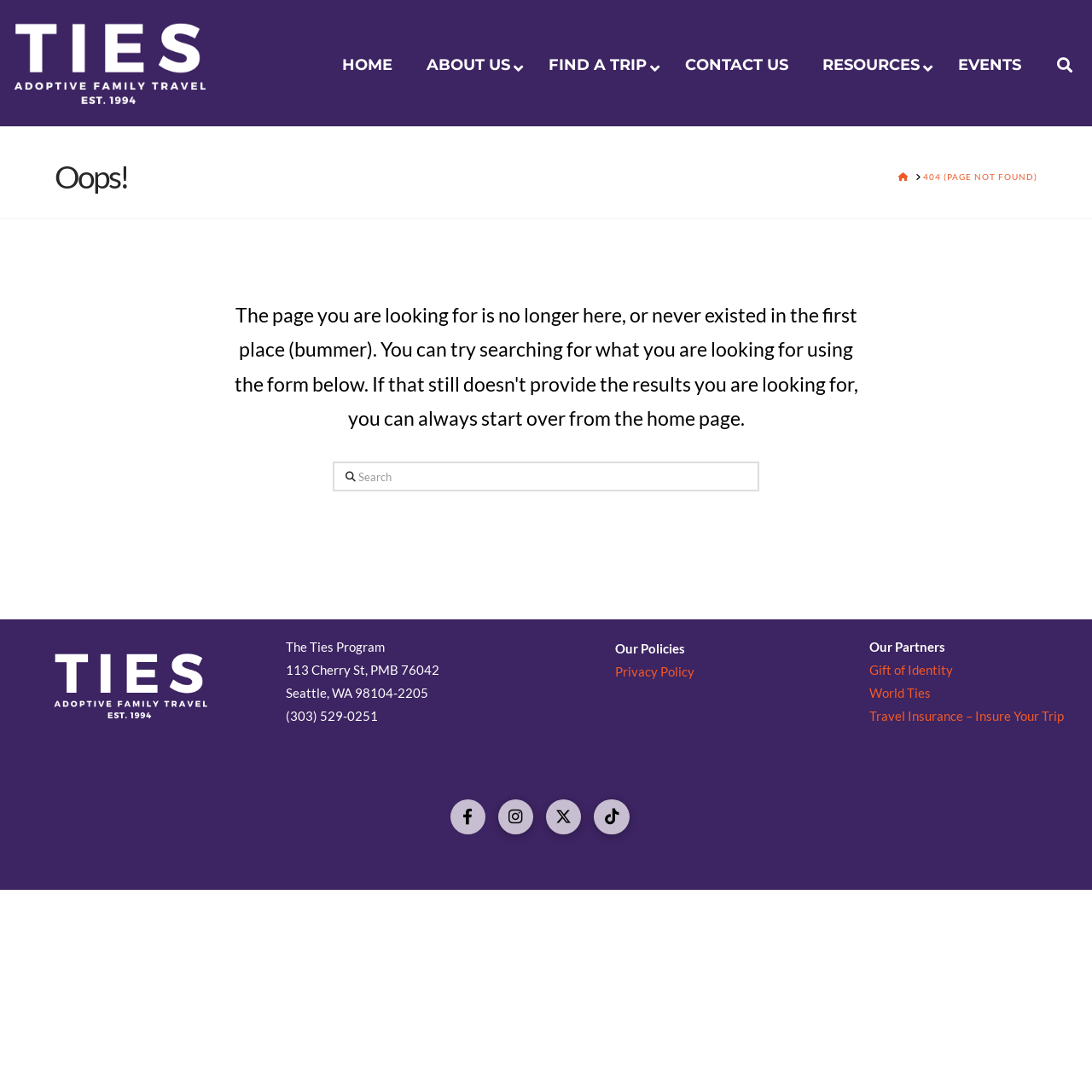Given the description: "parent_node: Search name="s" placeholder="Search"", determine the bounding box coordinates of the UI element. The coordinates should be formatted as four float numbers between 0 and 1, [left, top, right, bottom].

[0.305, 0.423, 0.695, 0.45]